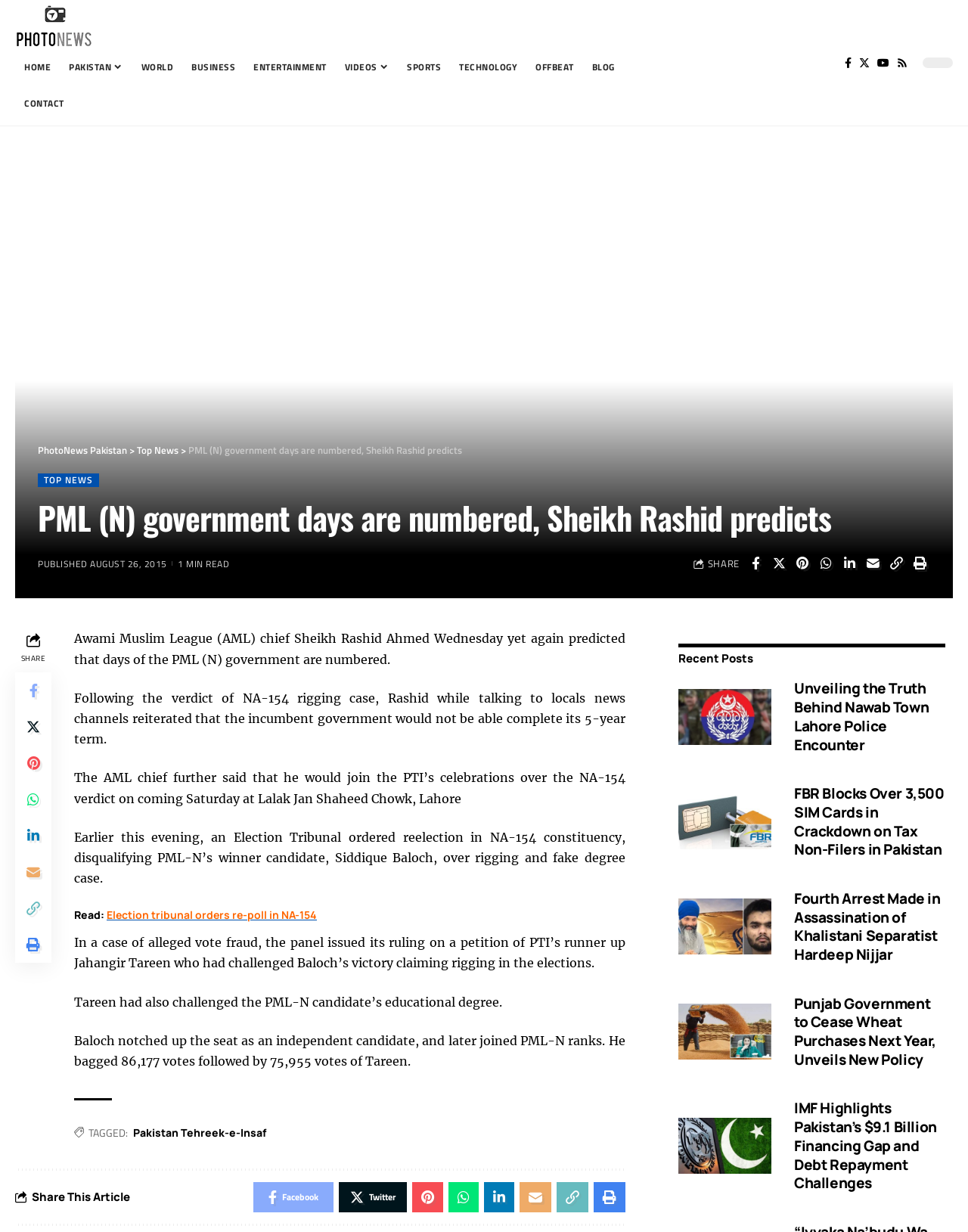Locate the bounding box coordinates of the clickable area to execute the instruction: "Read the latest article 'Rejuvenate privet hedge and get denser'". Provide the coordinates as four float numbers between 0 and 1, represented as [left, top, right, bottom].

None